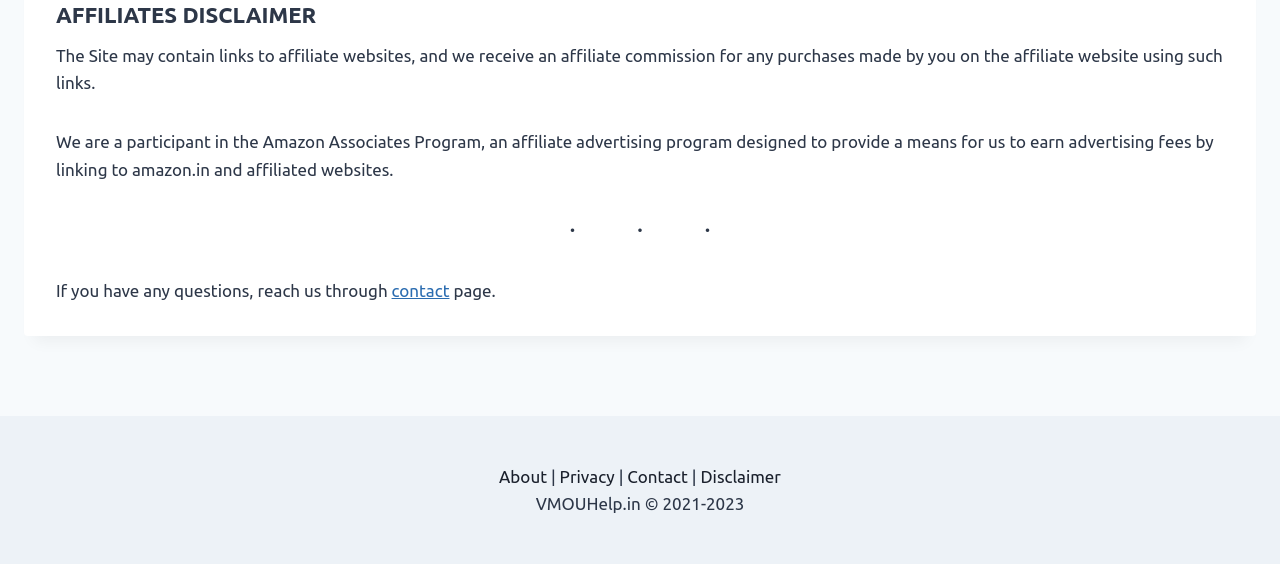What is the affiliate program mentioned?
Give a one-word or short phrase answer based on the image.

Amazon Associates Program